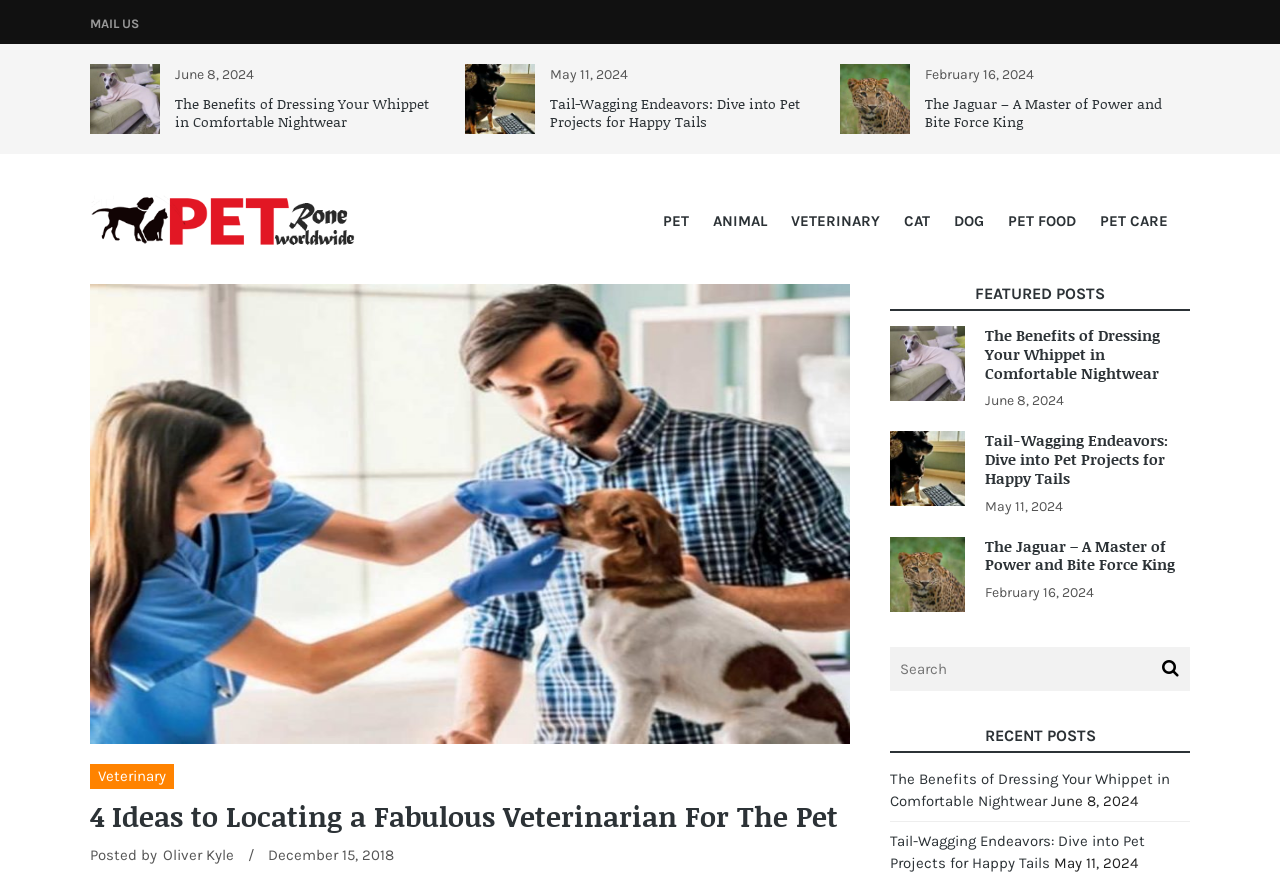Please specify the bounding box coordinates in the format (top-left x, top-left y, bottom-right x, bottom-right y), with values ranging from 0 to 1. Identify the bounding box for the UI component described as follows: Pet Food

[0.778, 0.234, 0.85, 0.273]